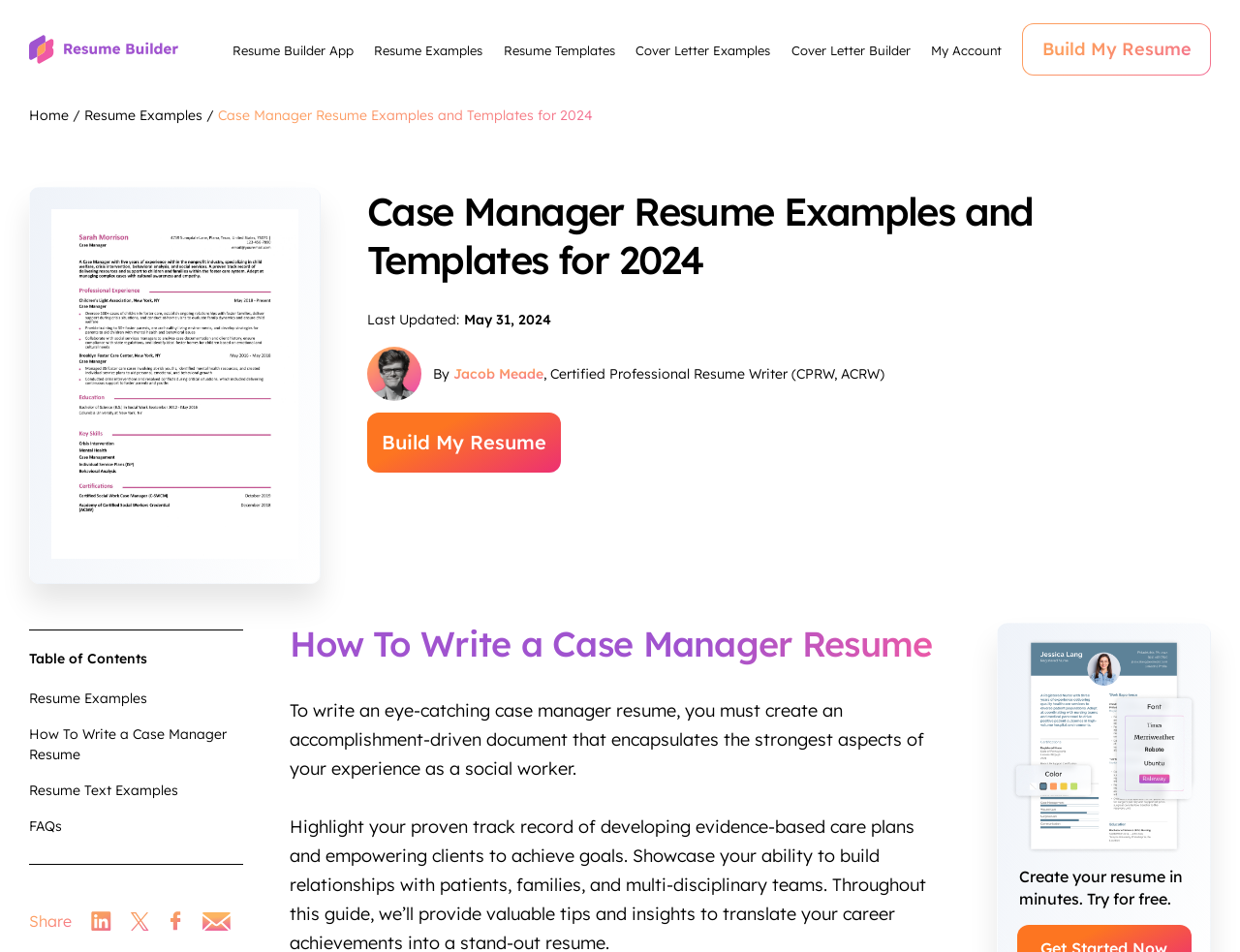Generate a thorough caption detailing the webpage content.

The webpage is a resource for creating a case manager resume, providing expert tips, key skills, and action verbs to highlight. At the top left corner, there is a logo of Resume Builder, accompanied by a navigation menu with links to the app, resume examples, templates, cover letter examples, and builder. On the right side, there is a "Build My Resume" button.

Below the navigation menu, there is a heading that reads "Case Manager Resume Examples and Templates for 2024" with an image beside it. The heading is followed by a "Last Updated" section with the date "May 31, 2024". An image of the author, Jacob Meade, a certified professional resume writer, is displayed with a brief description.

The main content of the webpage is divided into sections, starting with a "Table of Contents" section that provides links to jump to different parts of the page, including resume examples, how to write a resume, resume text version, and FAQs.

The "How To Write a Case Manager Resume" section provides a brief introduction to writing an effective resume, emphasizing the importance of creating an accomplishment-driven document. This section is accompanied by a sidebar image and a call-to-action to create a resume in minutes.

At the bottom of the page, there are social media links to share the content on LinkedIn, Twitter, Facebook, and email. Overall, the webpage is a comprehensive resource for creating a case manager resume, with expert tips, examples, and templates.